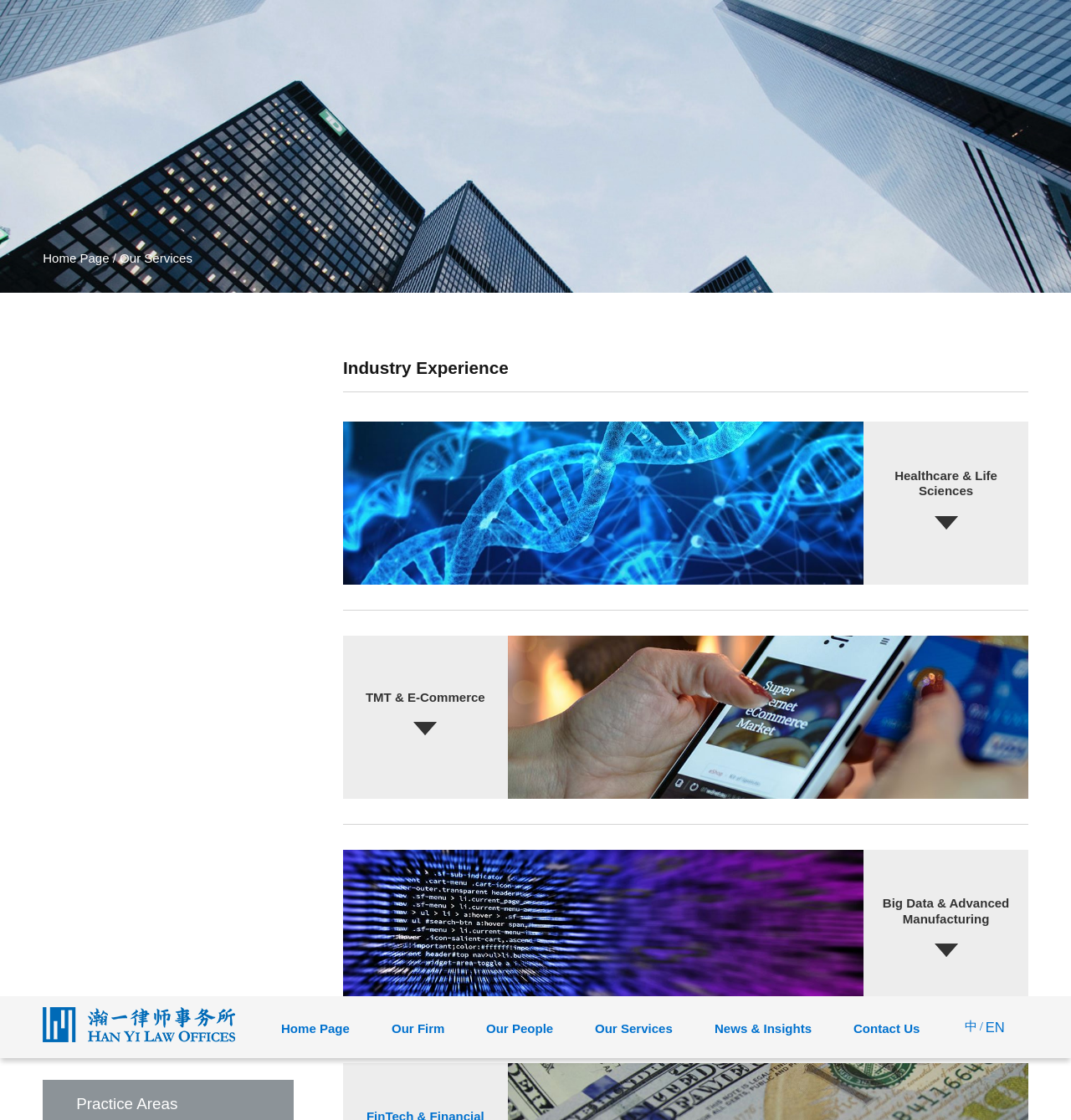What is the focus of the law office's FinTech practice?
From the details in the image, provide a complete and detailed answer to the question.

The focus of the law office's FinTech practice can be found in the section describing their experience in FinTech and financial services, where it is mentioned that their lawyers have actively participated in M&A and PE investment projects involving various companies engaged in FinTech and financial services business.